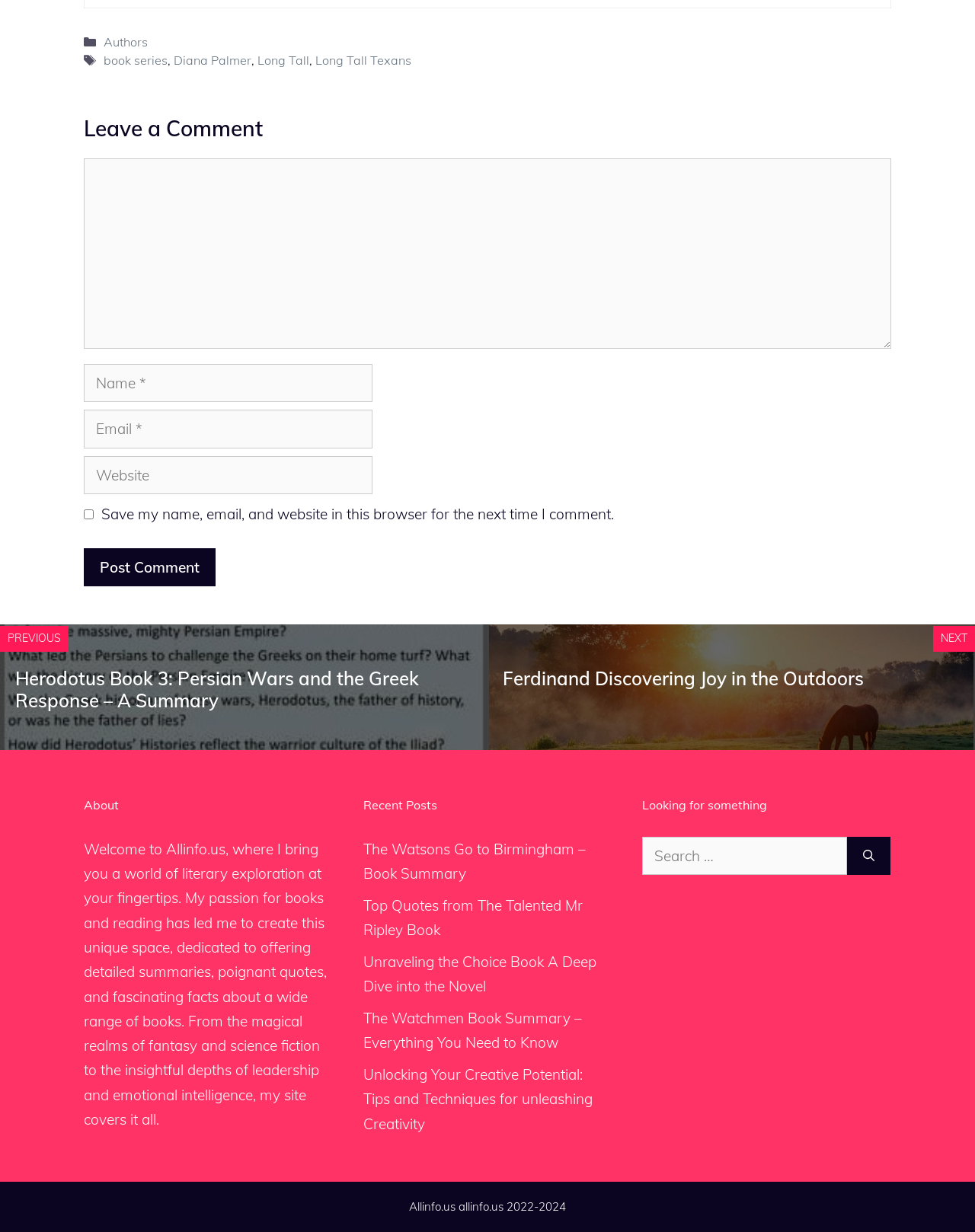Please determine the bounding box coordinates for the UI element described as: "parent_node: Comment name="url" placeholder="Website"".

[0.086, 0.37, 0.382, 0.401]